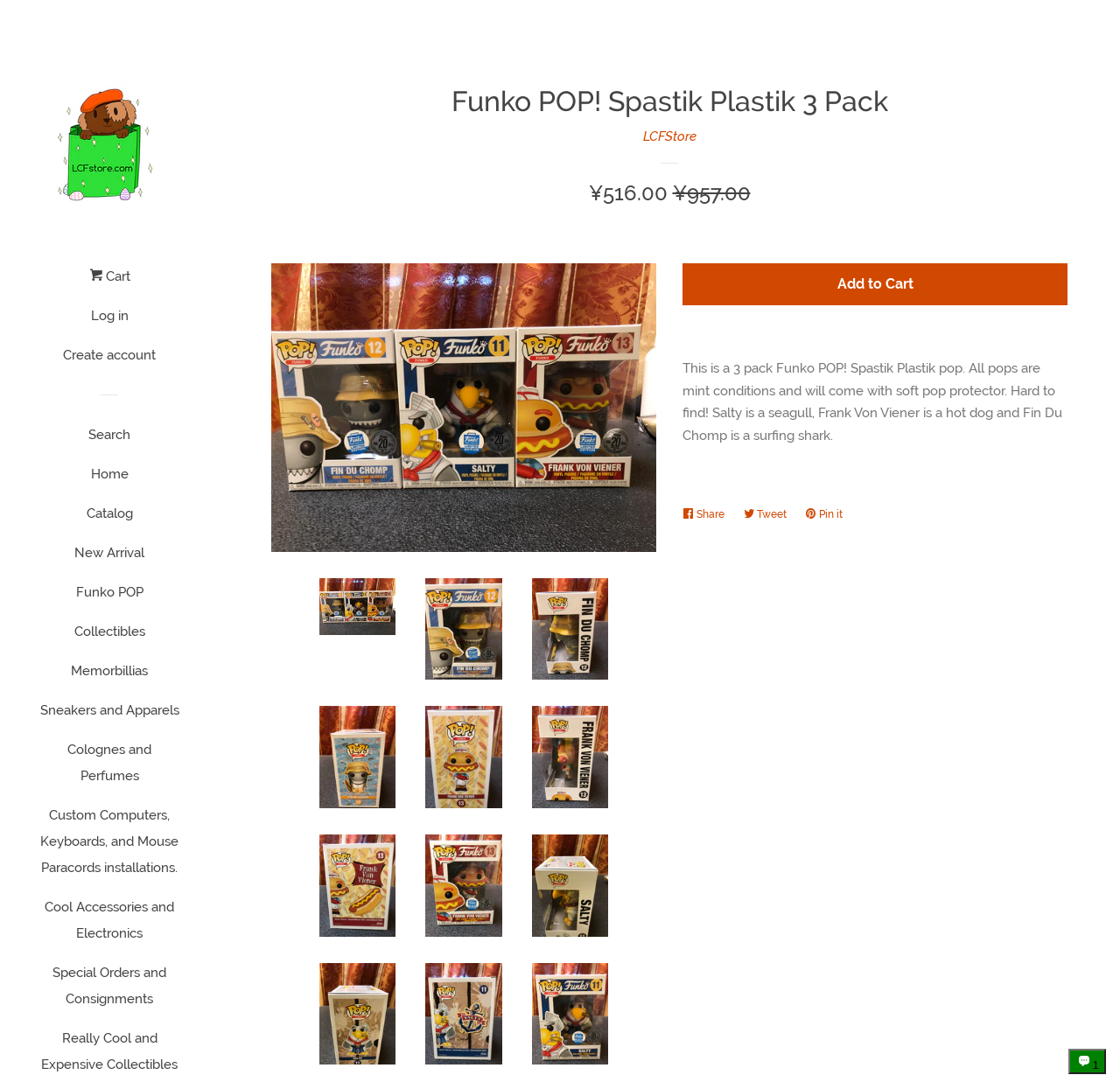Determine the bounding box coordinates of the section to be clicked to follow the instruction: "Click the 'Add to Cart' button". The coordinates should be given as four float numbers between 0 and 1, formatted as [left, top, right, bottom].

[0.609, 0.245, 0.953, 0.284]